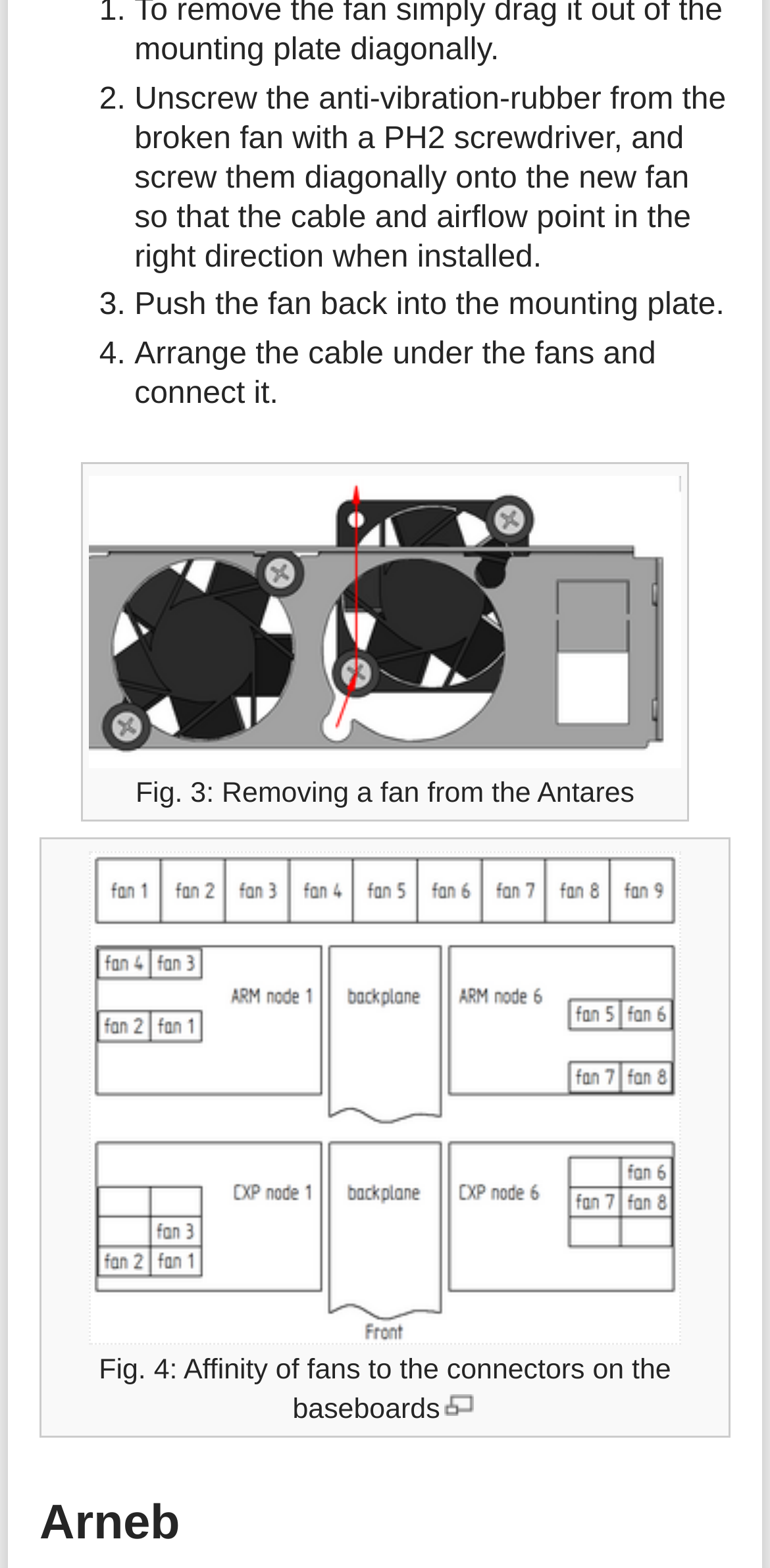What is the first step in replacing a fan?
Please use the image to provide an in-depth answer to the question.

The first step in replacing a fan is to unscrew the anti-vibration rubber from the broken fan with a PH2 screwdriver, and screw them diagonally onto the new fan so that the cable and airflow point in the right direction when installed, as described in the first step of the instructions.